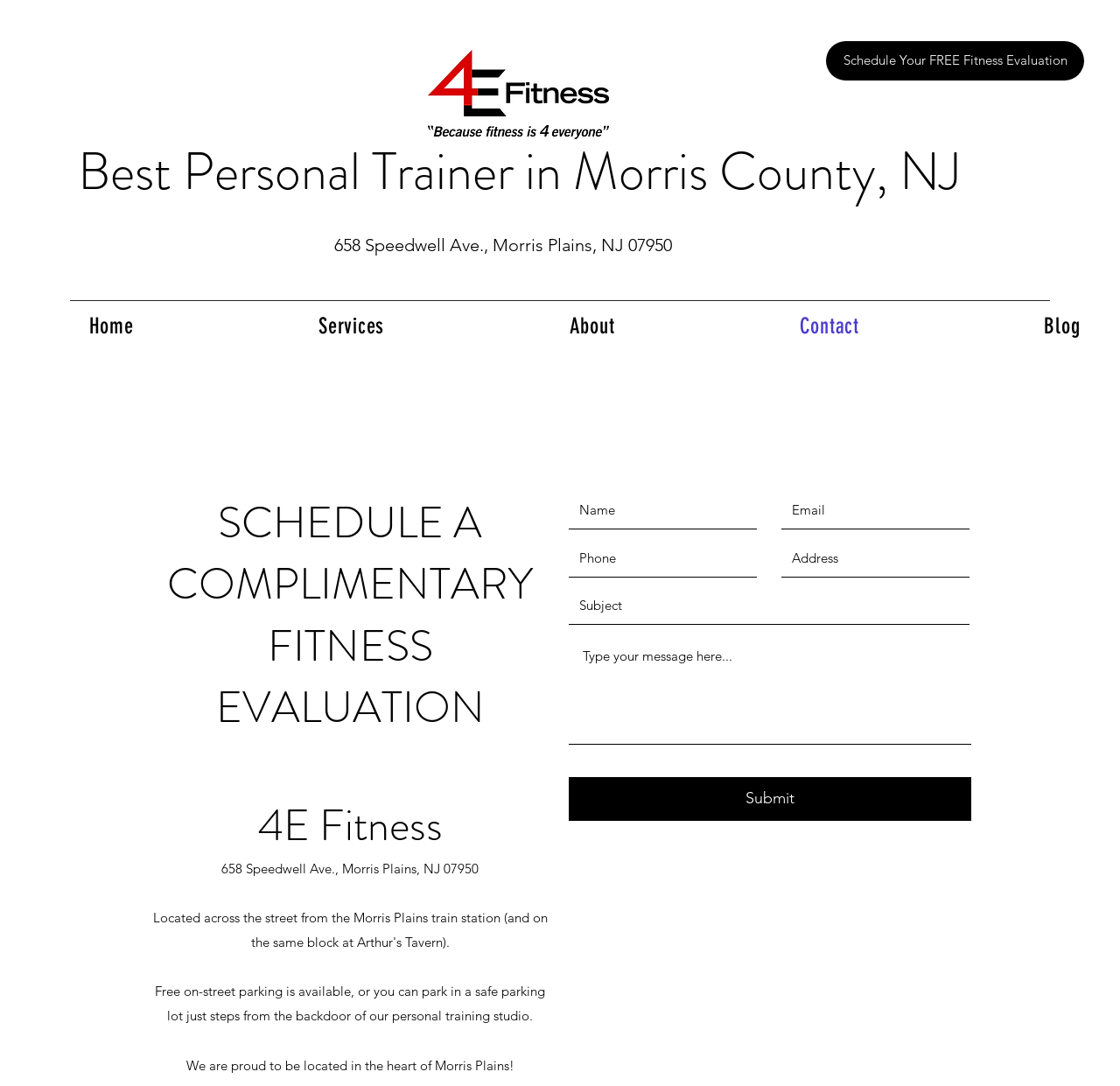Locate the bounding box coordinates of the area to click to fulfill this instruction: "Click the 'Sign Up' button". The bounding box should be presented as four float numbers between 0 and 1, in the order [left, top, right, bottom].

None